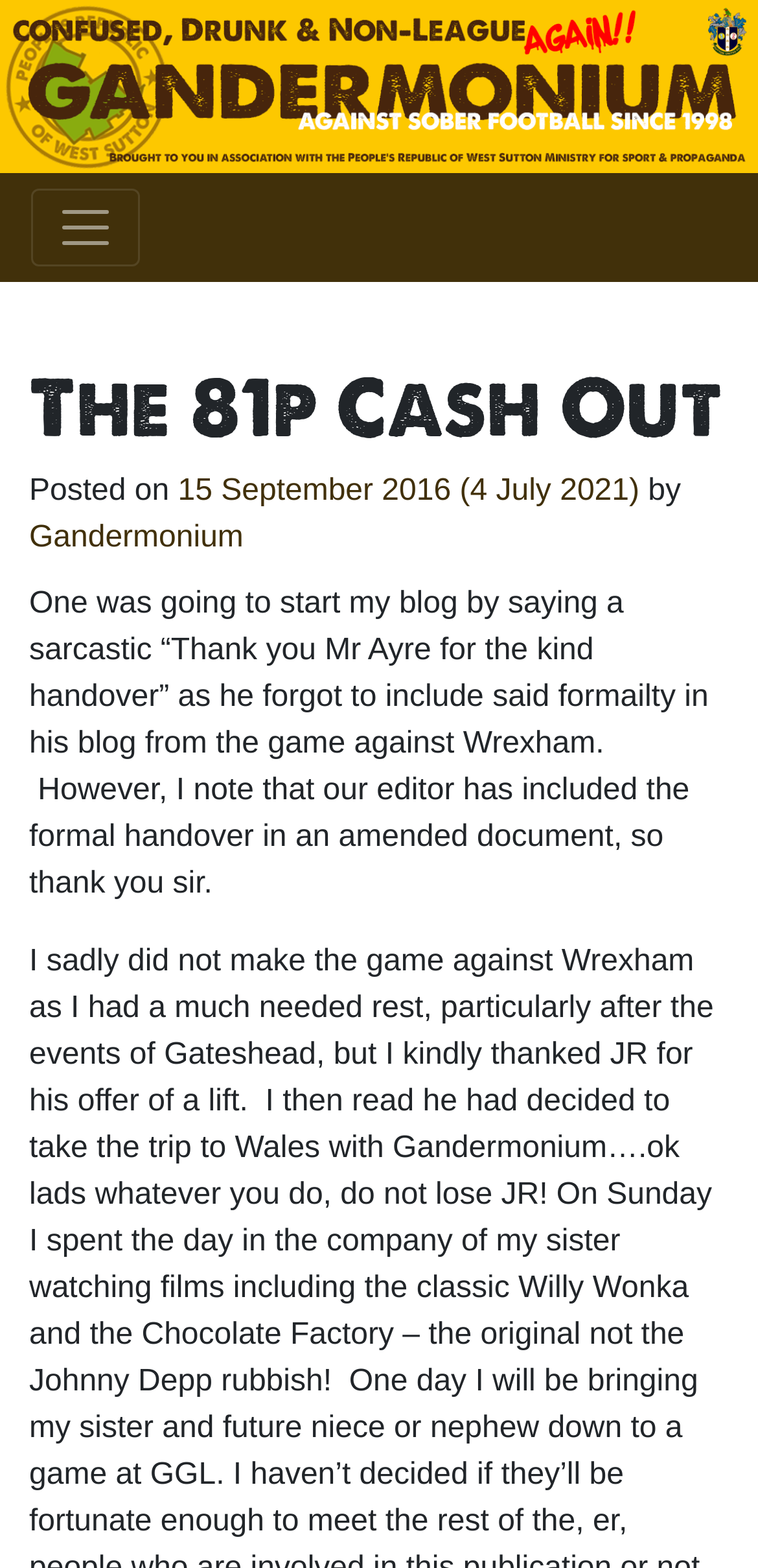Could you please study the image and provide a detailed answer to the question:
What is the topic of the blog post?

The topic of the blog post can be inferred from the content of the post, which starts with a sarcastic thank you note to Mr. Ayre for the kind handover.